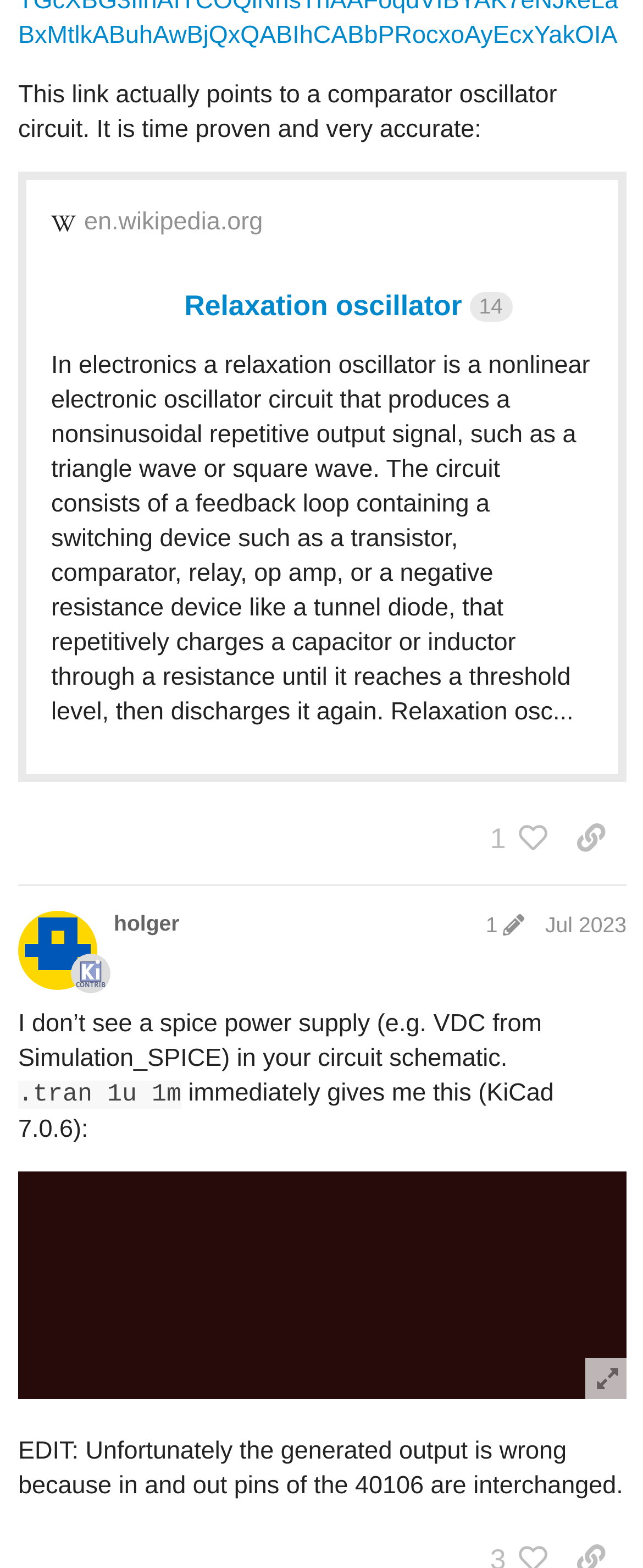Respond with a single word or phrase to the following question:
How many people liked the post?

3 people